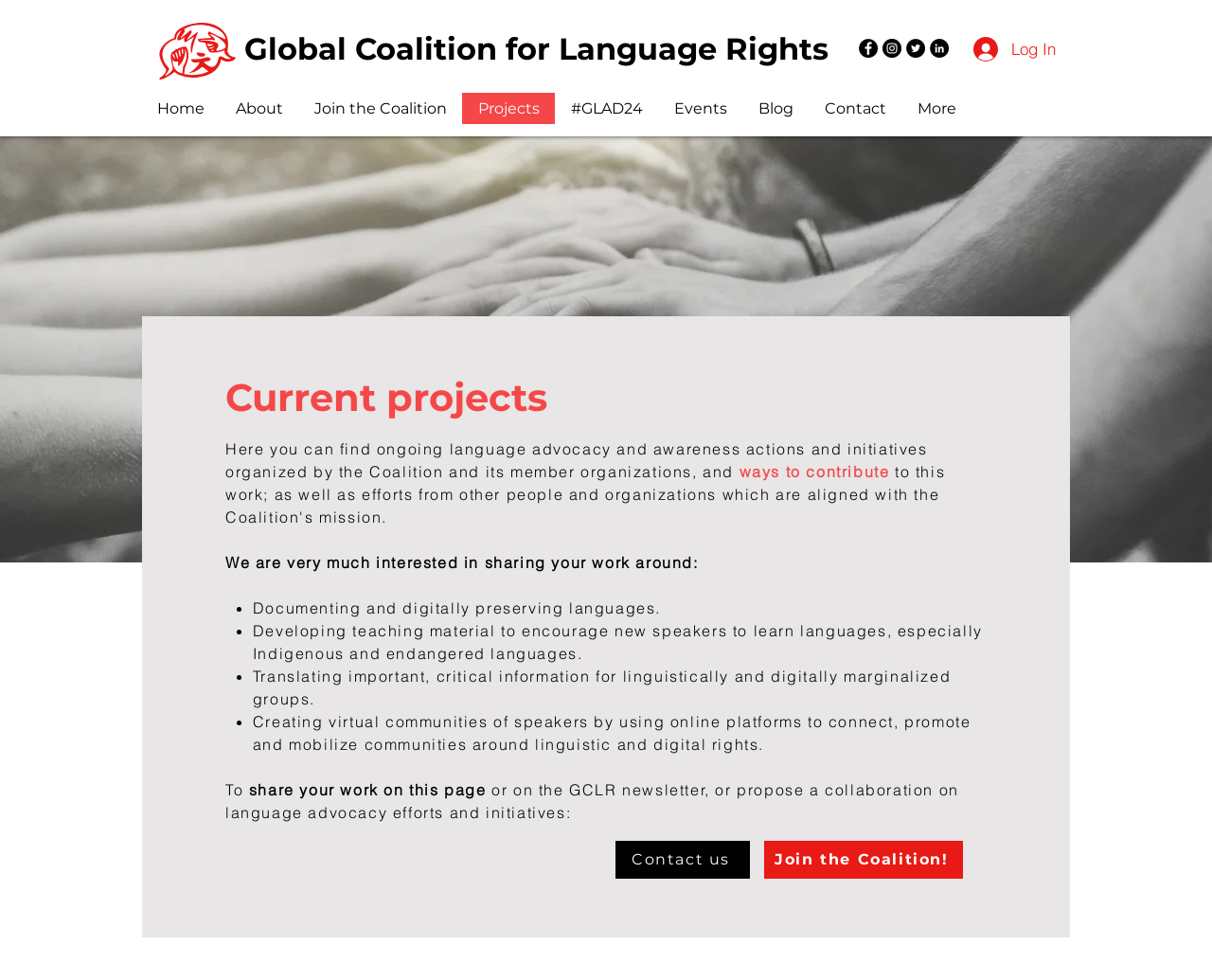How many social media platforms are listed?
Respond to the question with a well-detailed and thorough answer.

The social media platforms are listed in the 'Social Bar' section, which contains four links: Facebook, Instagram, Twitter, and LinkedIn. These links are accompanied by their respective icons.